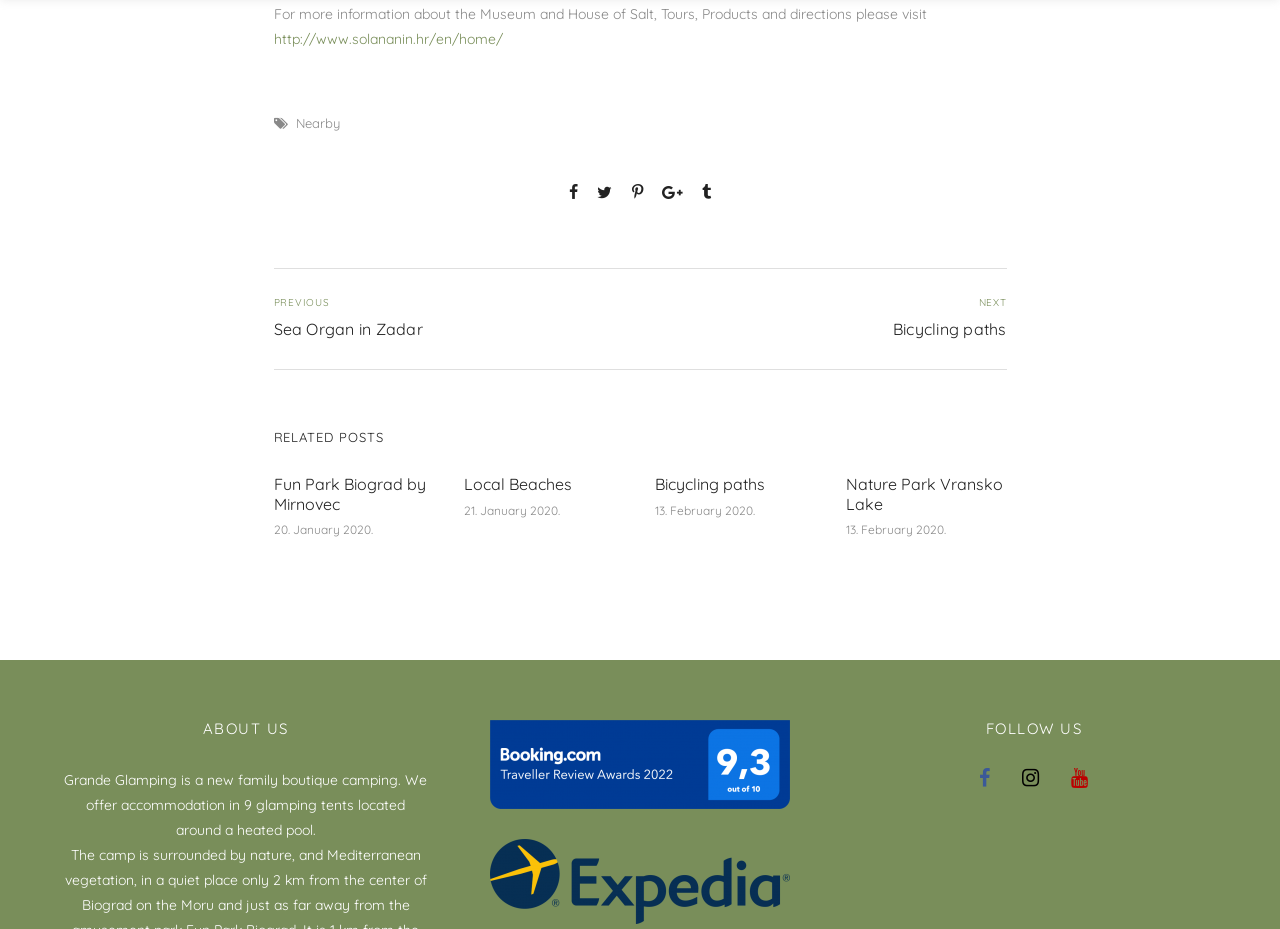Identify the bounding box for the UI element specified in this description: "Next Bicycling paths". The coordinates must be four float numbers between 0 and 1, formatted as [left, top, right, bottom].

[0.698, 0.311, 0.833, 0.375]